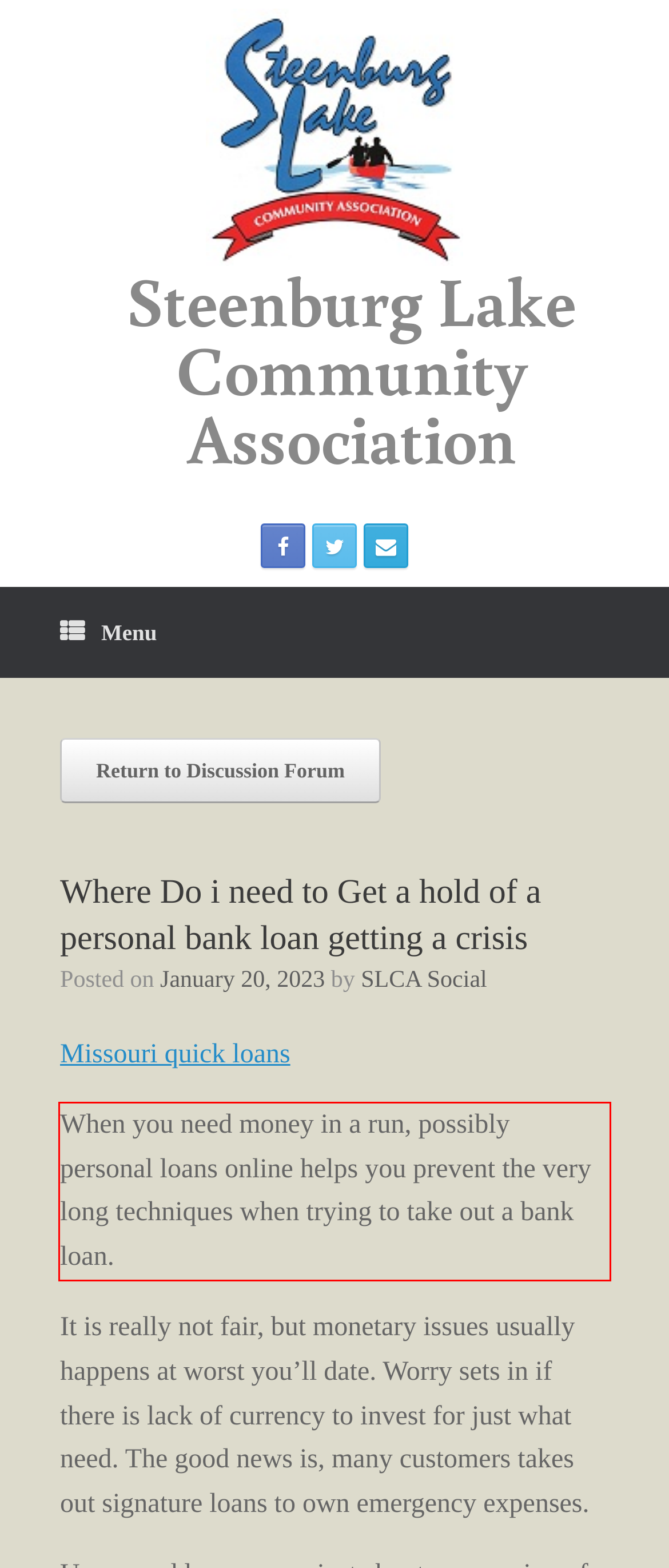You are given a webpage screenshot with a red bounding box around a UI element. Extract and generate the text inside this red bounding box.

When you need money in a run, possibly personal loans online helps you prevent the very long techniques when trying to take out a bank loan.